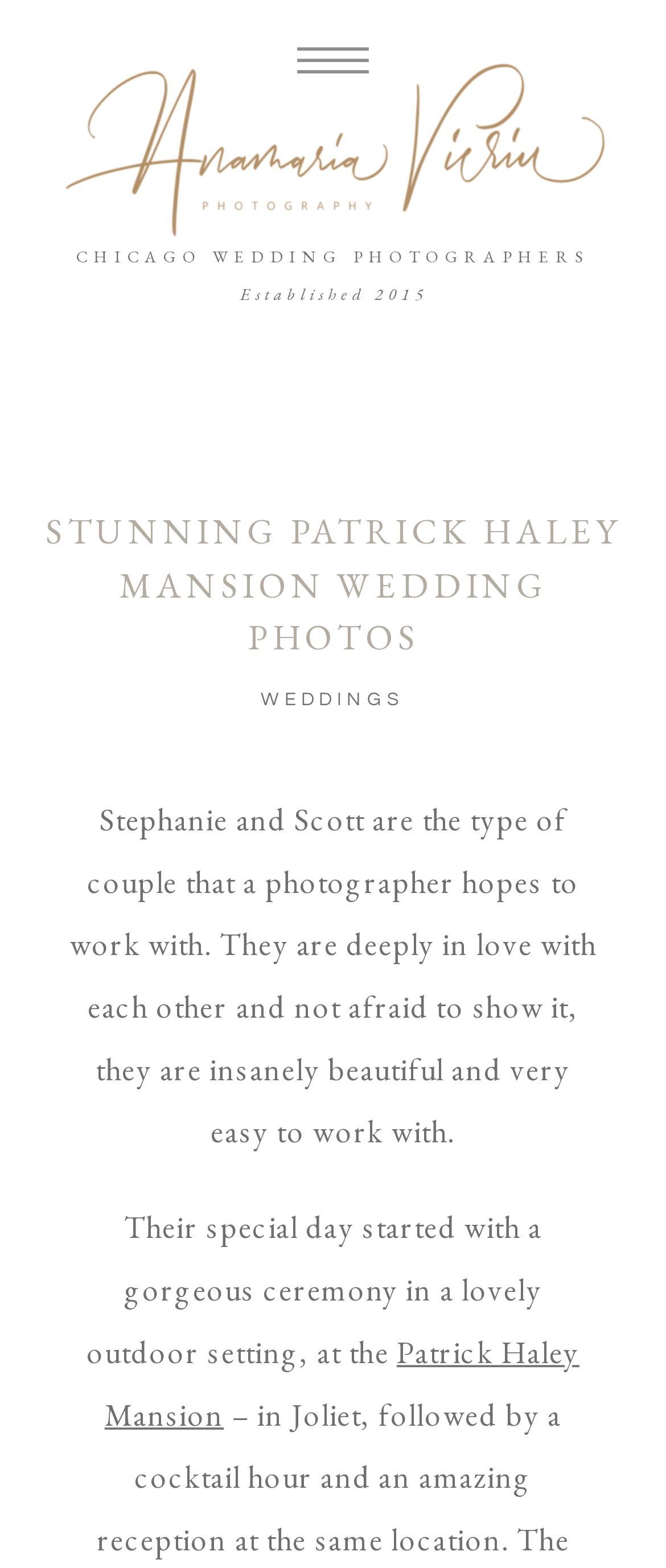Find the primary header on the webpage and provide its text.

CHICAGO WEDDING PHOTOGRAPHERS